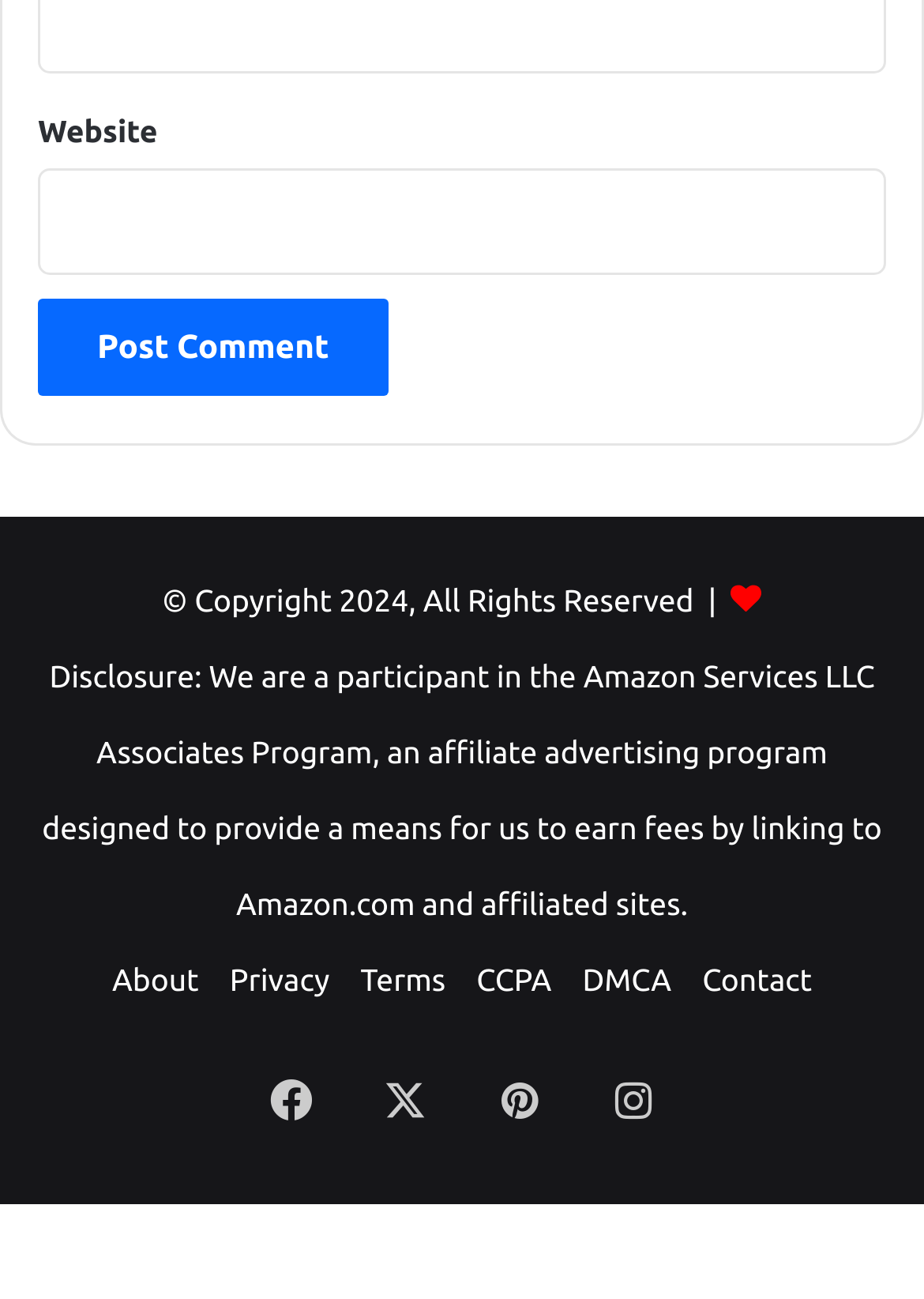Determine the coordinates of the bounding box for the clickable area needed to execute this instruction: "Share on Facebook".

[0.254, 0.804, 0.377, 0.891]